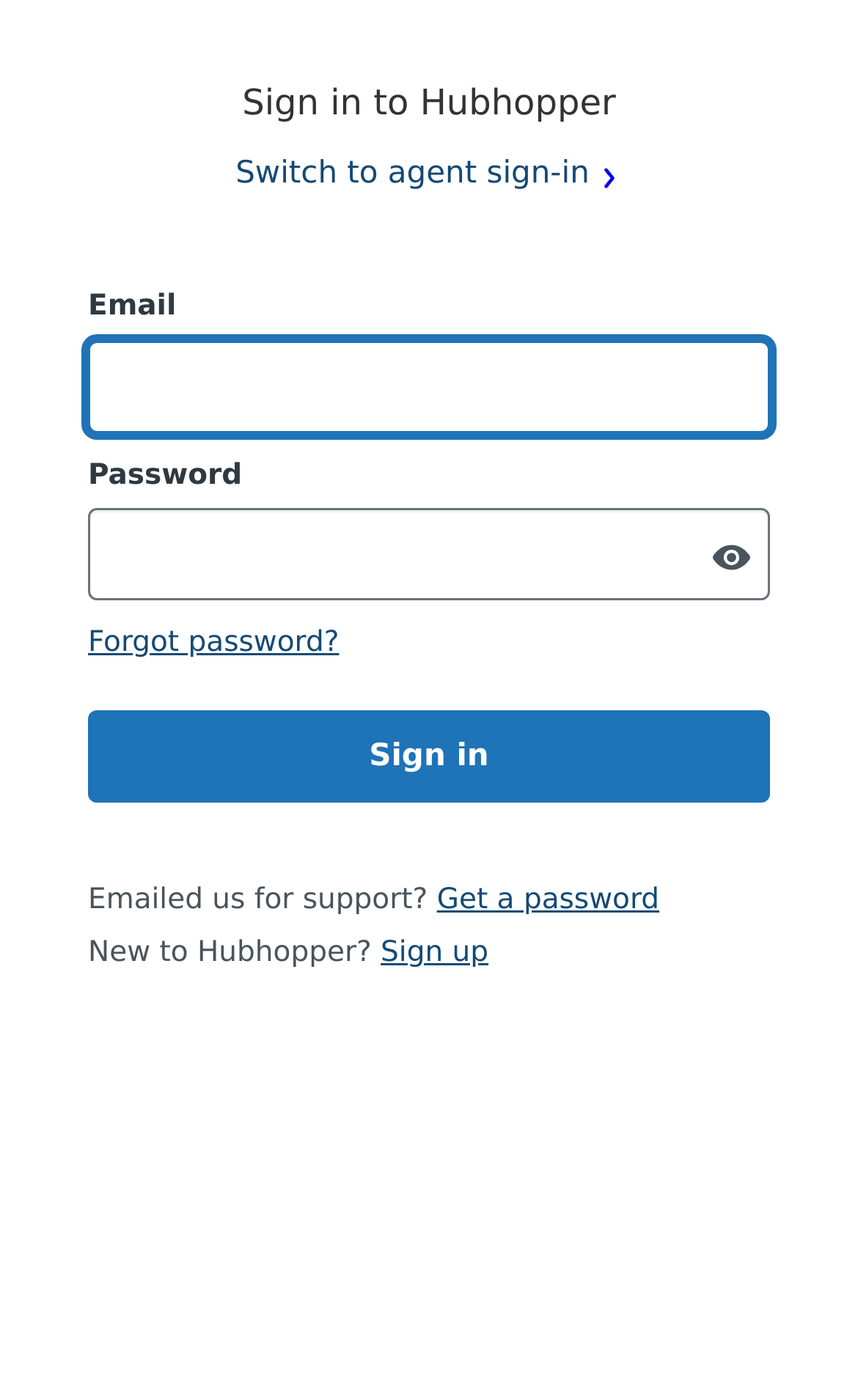Please determine the bounding box coordinates of the element's region to click for the following instruction: "Click sign in".

[0.103, 0.507, 0.897, 0.573]